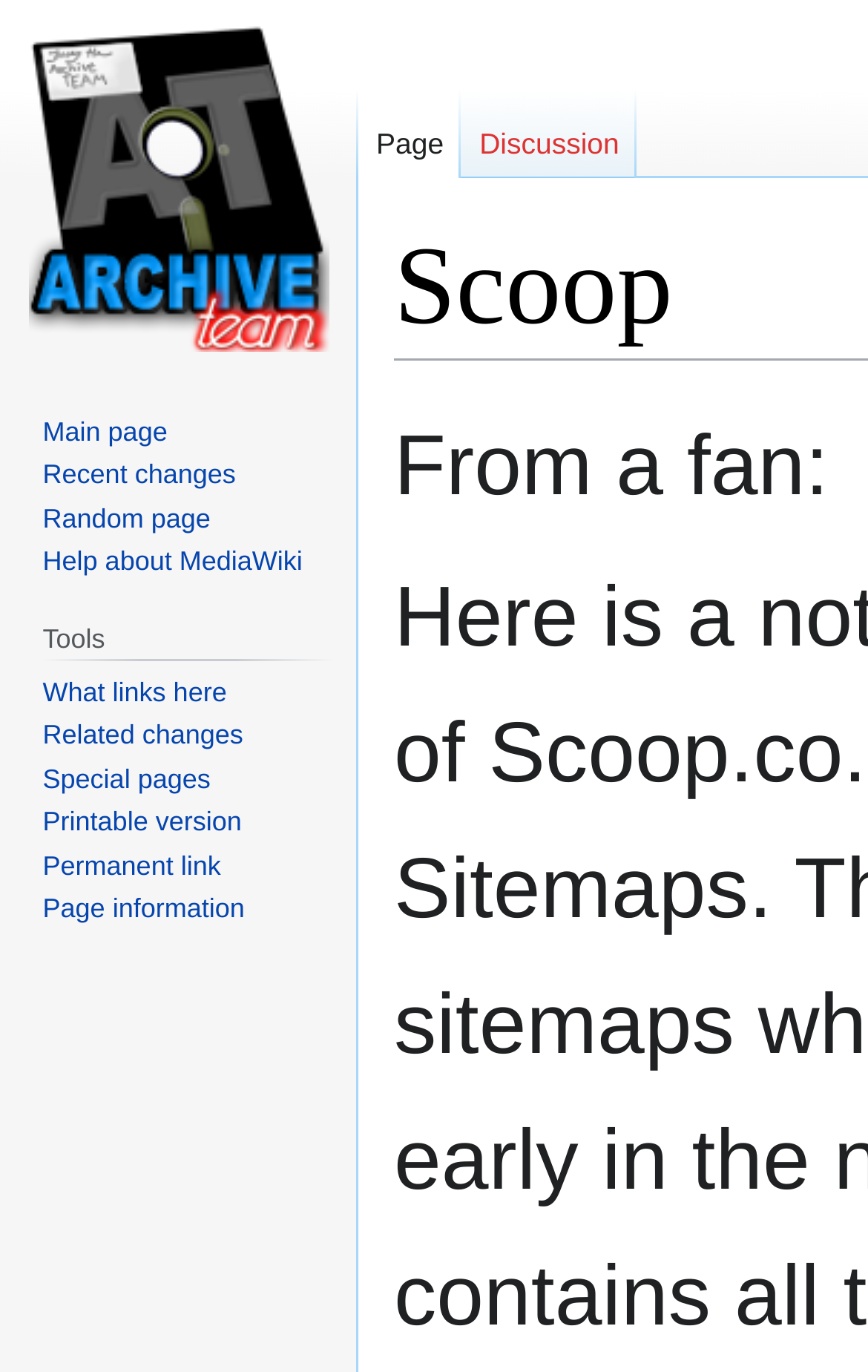Please give a succinct answer to the question in one word or phrase:
What is the purpose of the 'Printable version' link?

To print the page